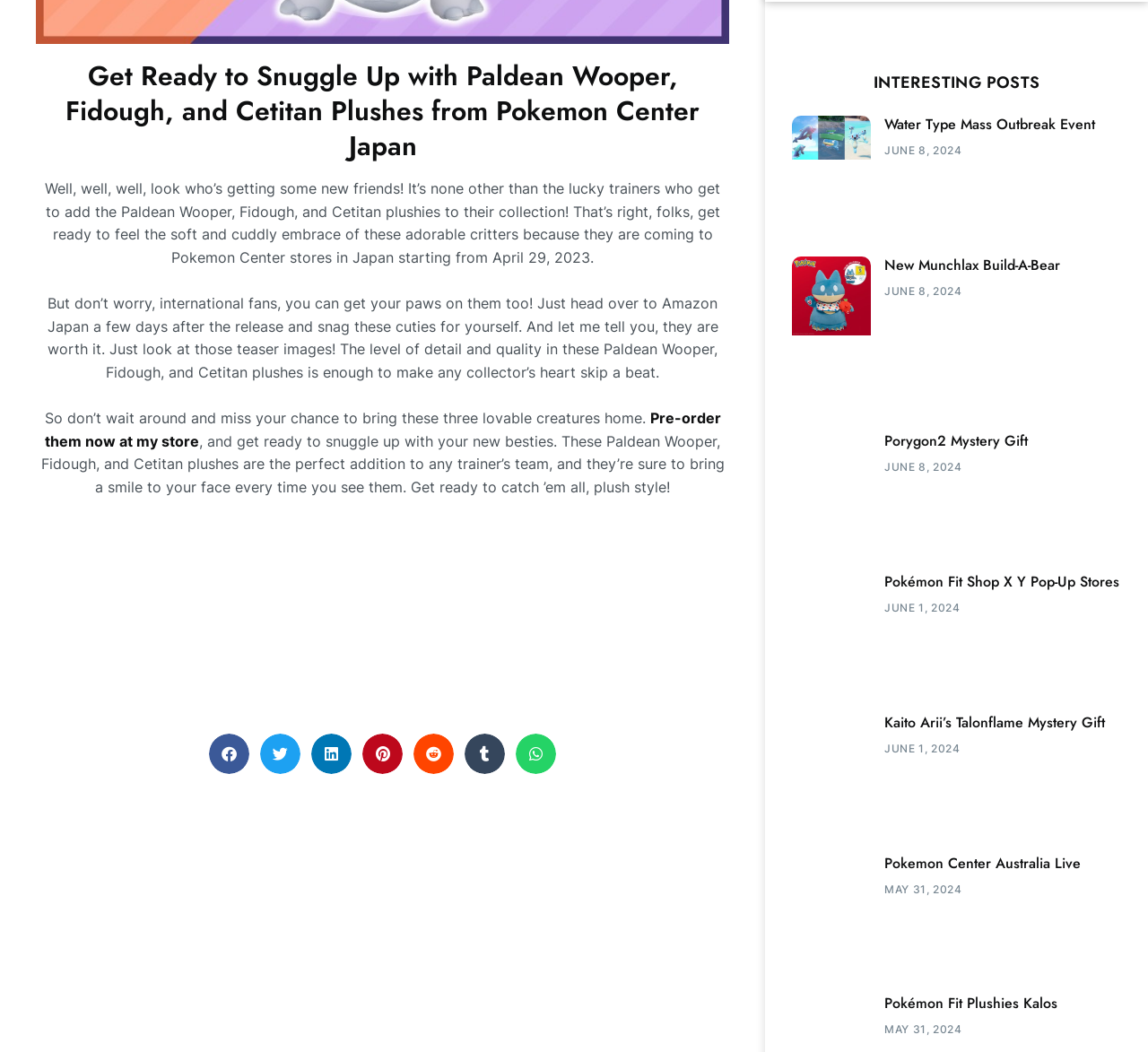Can you give a comprehensive explanation to the question given the content of the image?
Where can international fans buy the plushies?

The article states that international fans can get the plushies on Amazon Japan a few days after the release in Japan.